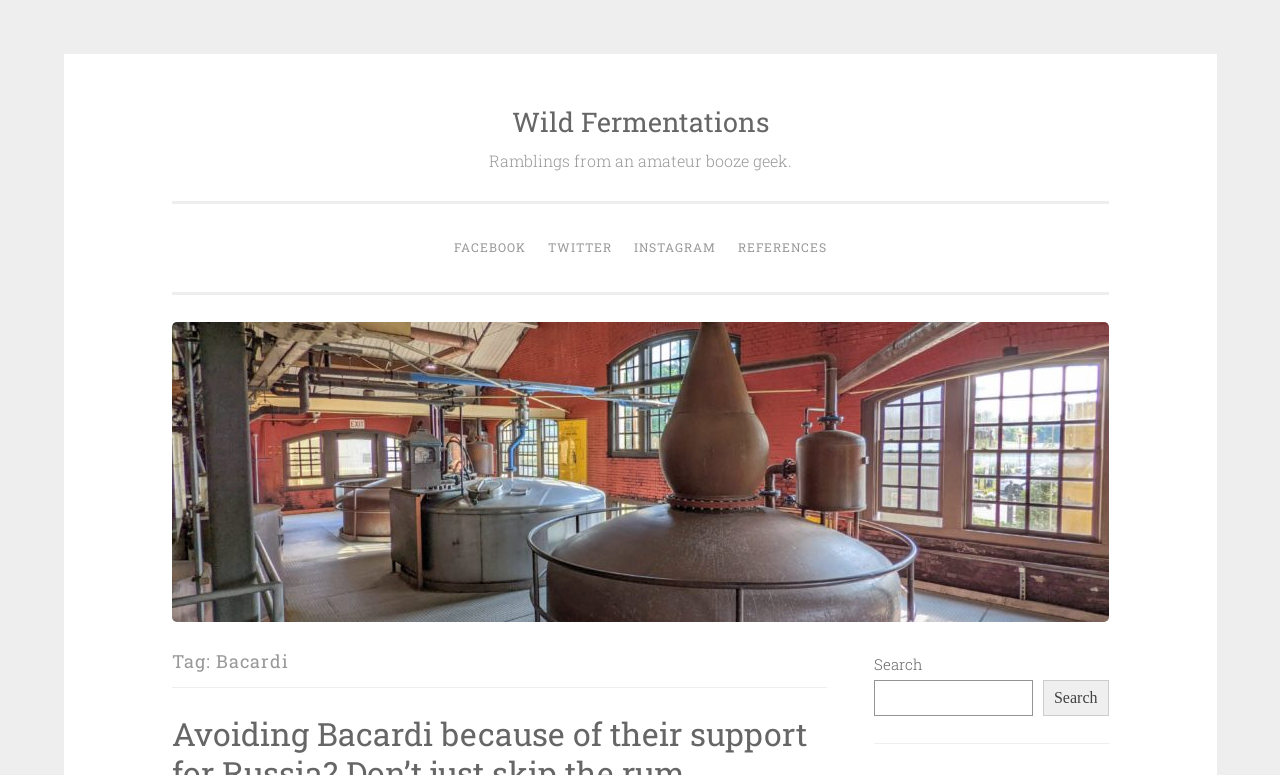How many links are present in the top section?
Answer with a single word or phrase, using the screenshot for reference.

2